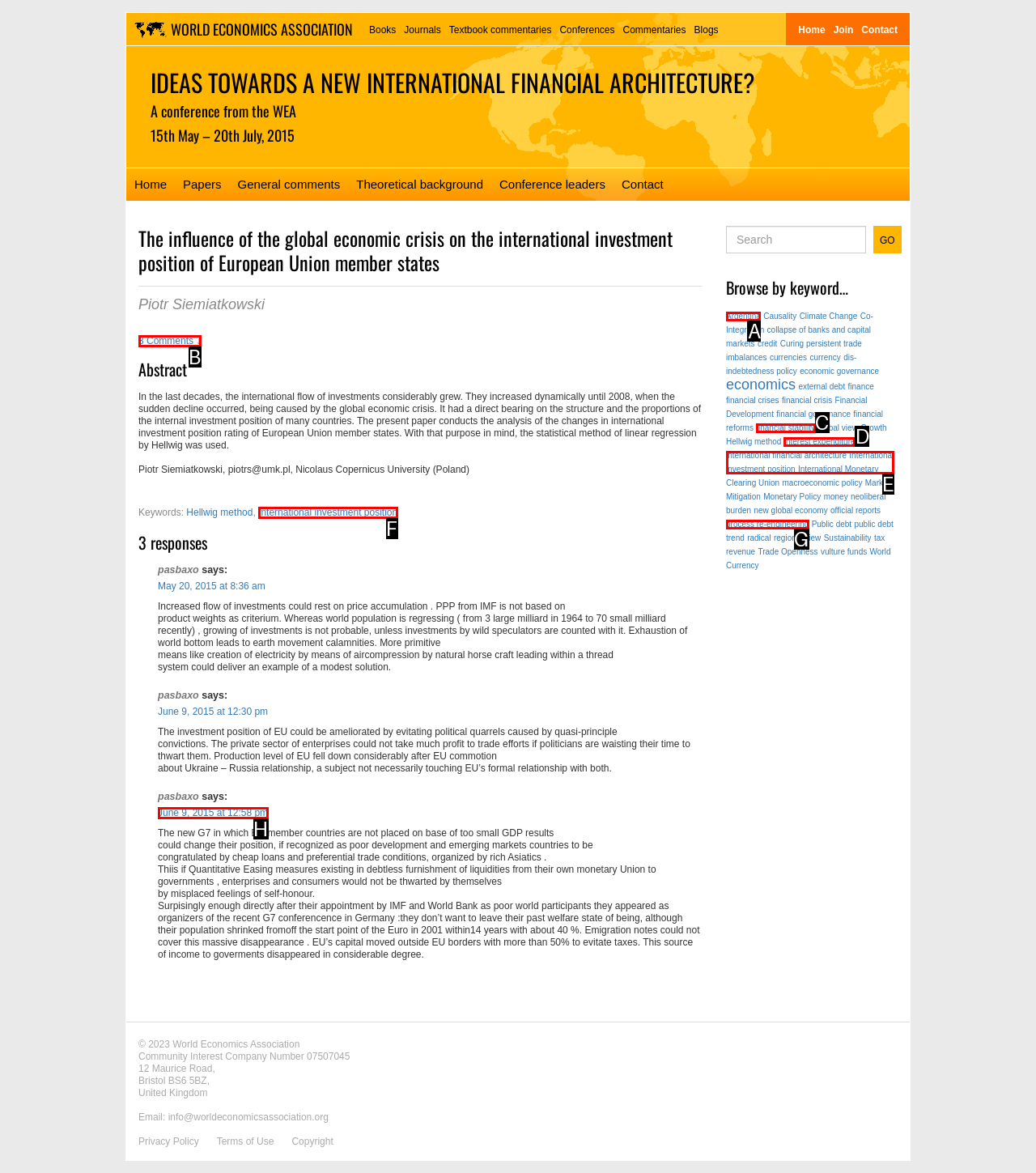Tell me which one HTML element best matches the description: process re-engineering
Answer with the option's letter from the given choices directly.

G